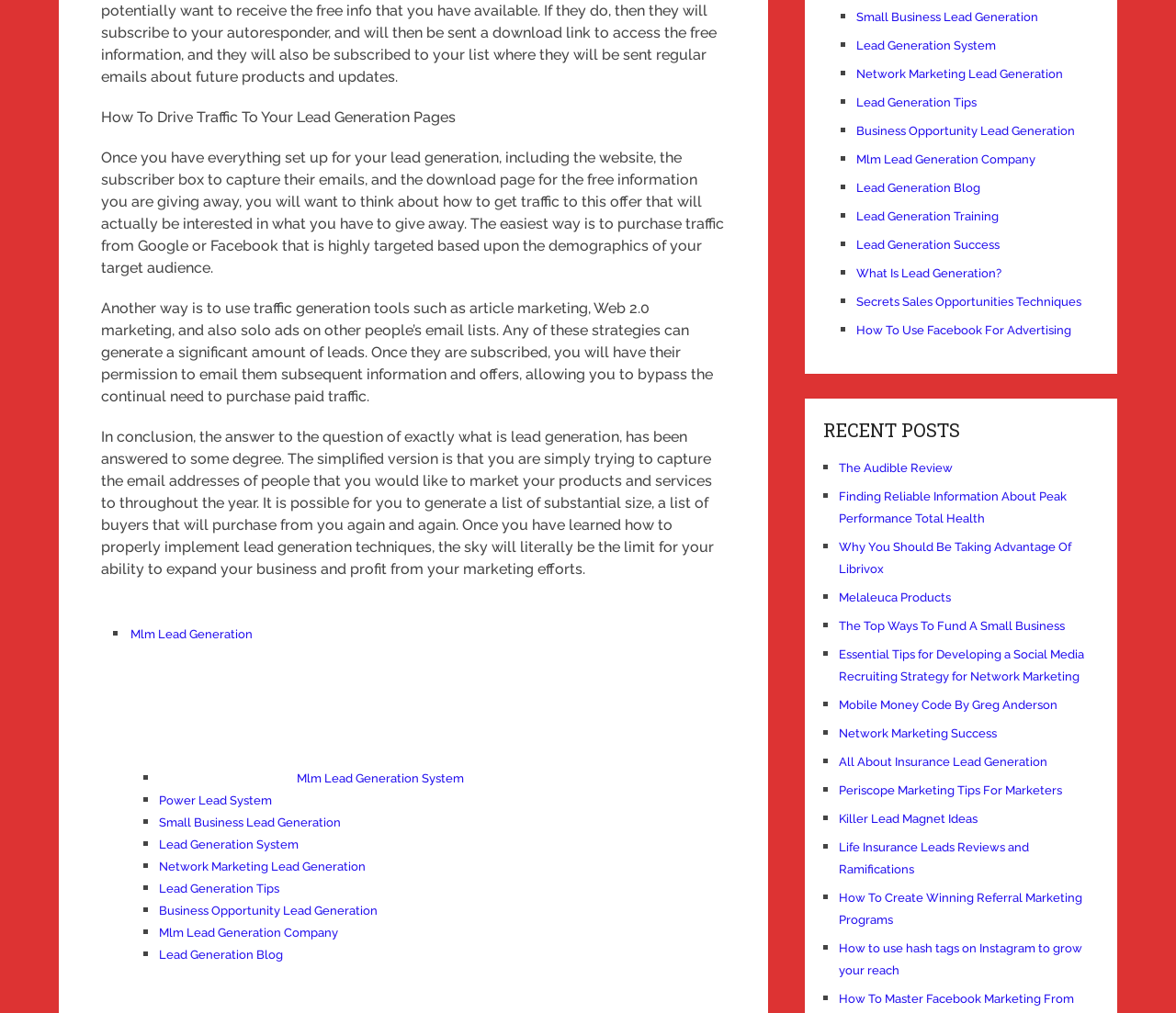Please locate the clickable area by providing the bounding box coordinates to follow this instruction: "Visit 'Small Business Lead Generation'".

[0.728, 0.01, 0.883, 0.024]